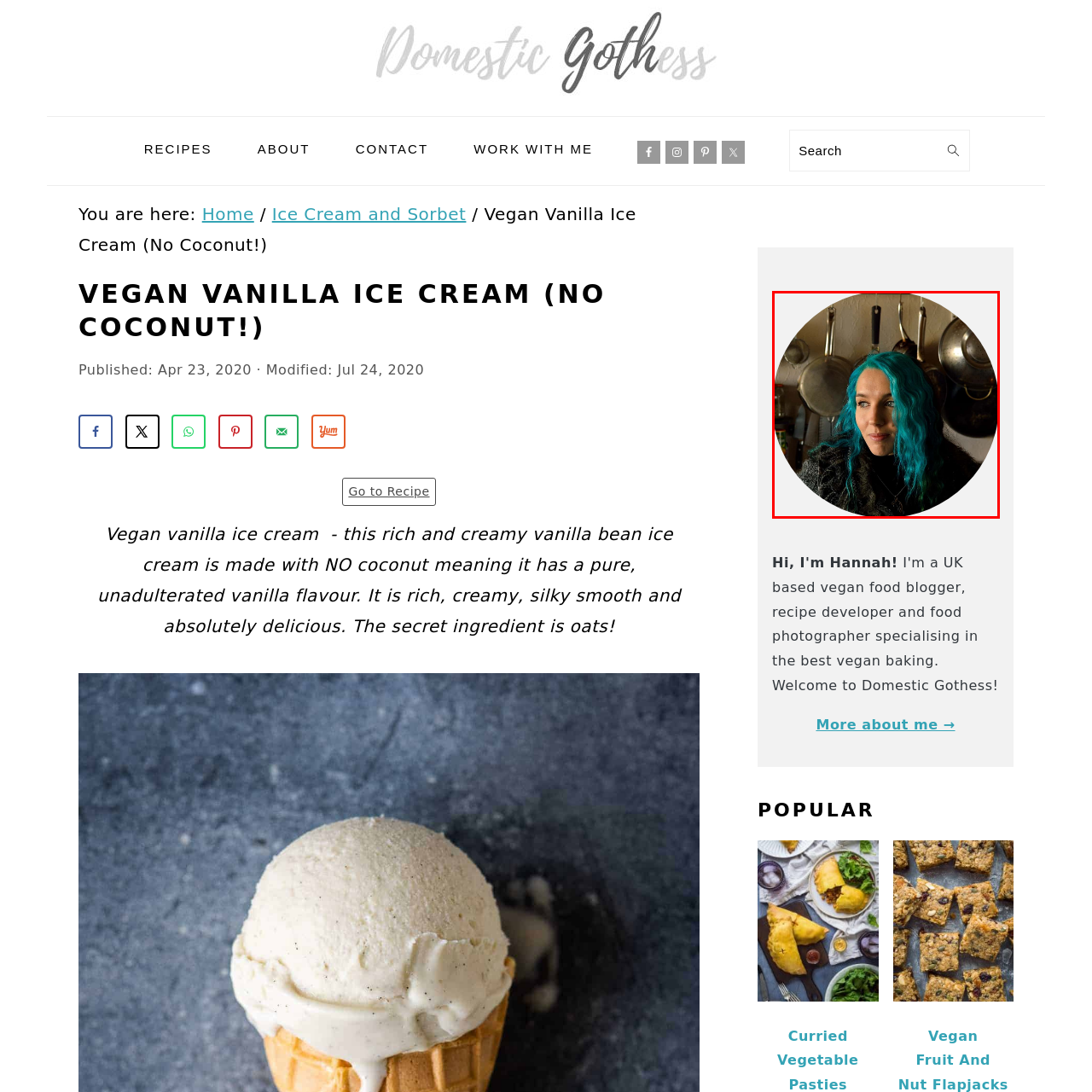What type of recipes are featured on the blog 'Domestic Gothess'?
Inspect the image area bounded by the red box and answer the question with a single word or a short phrase.

Vegan recipes